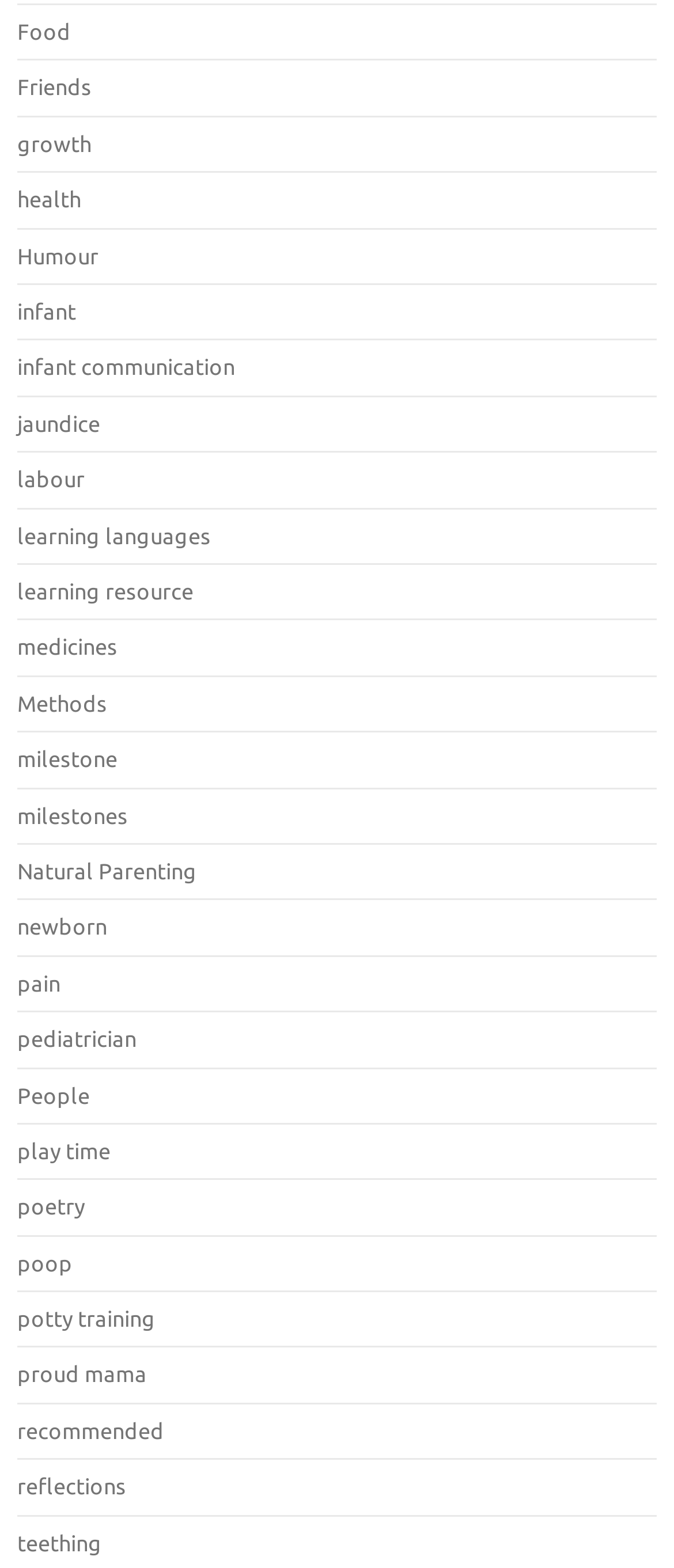Locate the bounding box coordinates of the element I should click to achieve the following instruction: "Visit the 'Natural Parenting' page".

[0.026, 0.547, 0.292, 0.563]